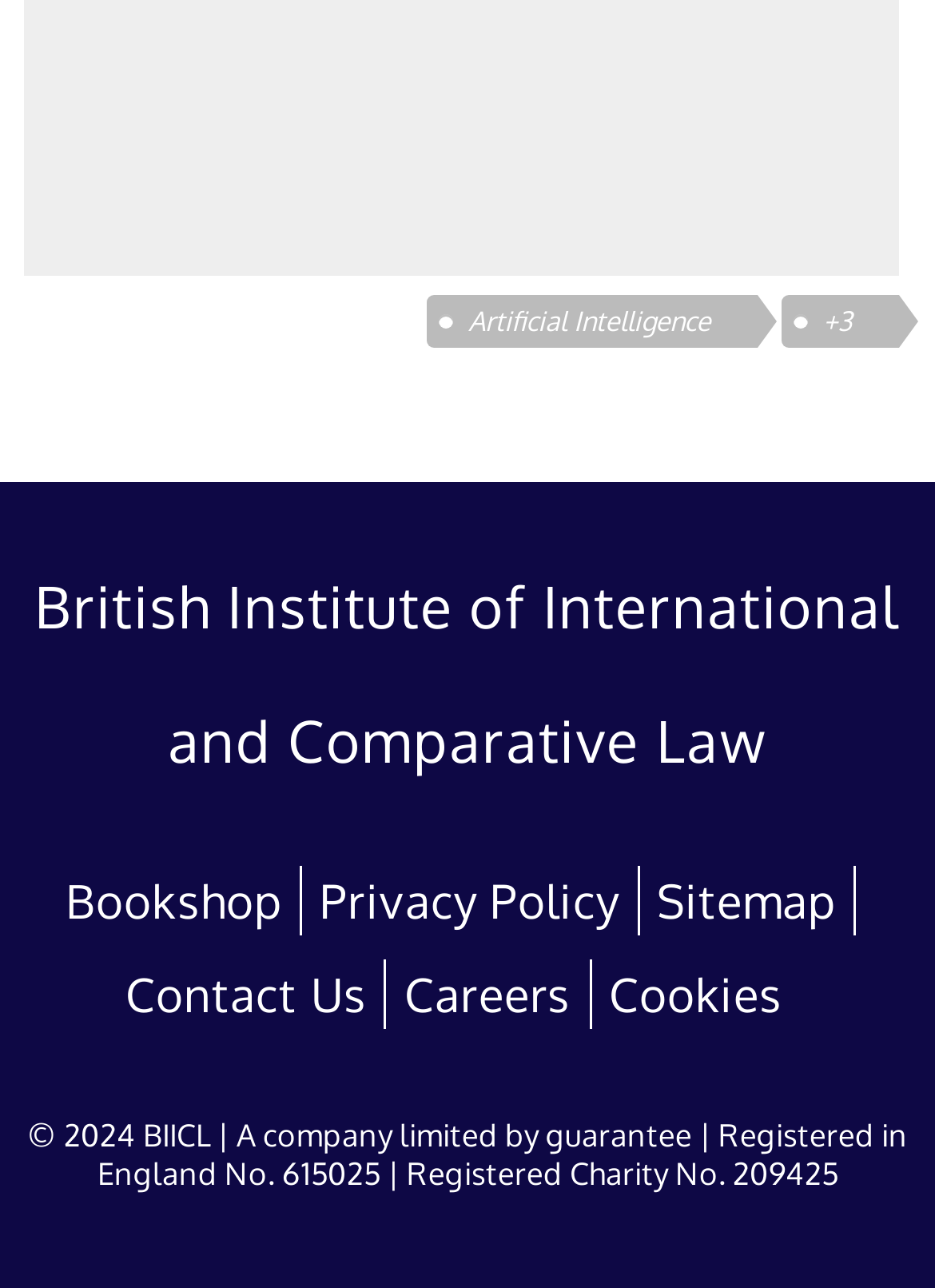Please find the bounding box for the UI element described by: "Contact Us".

[0.134, 0.748, 0.392, 0.795]